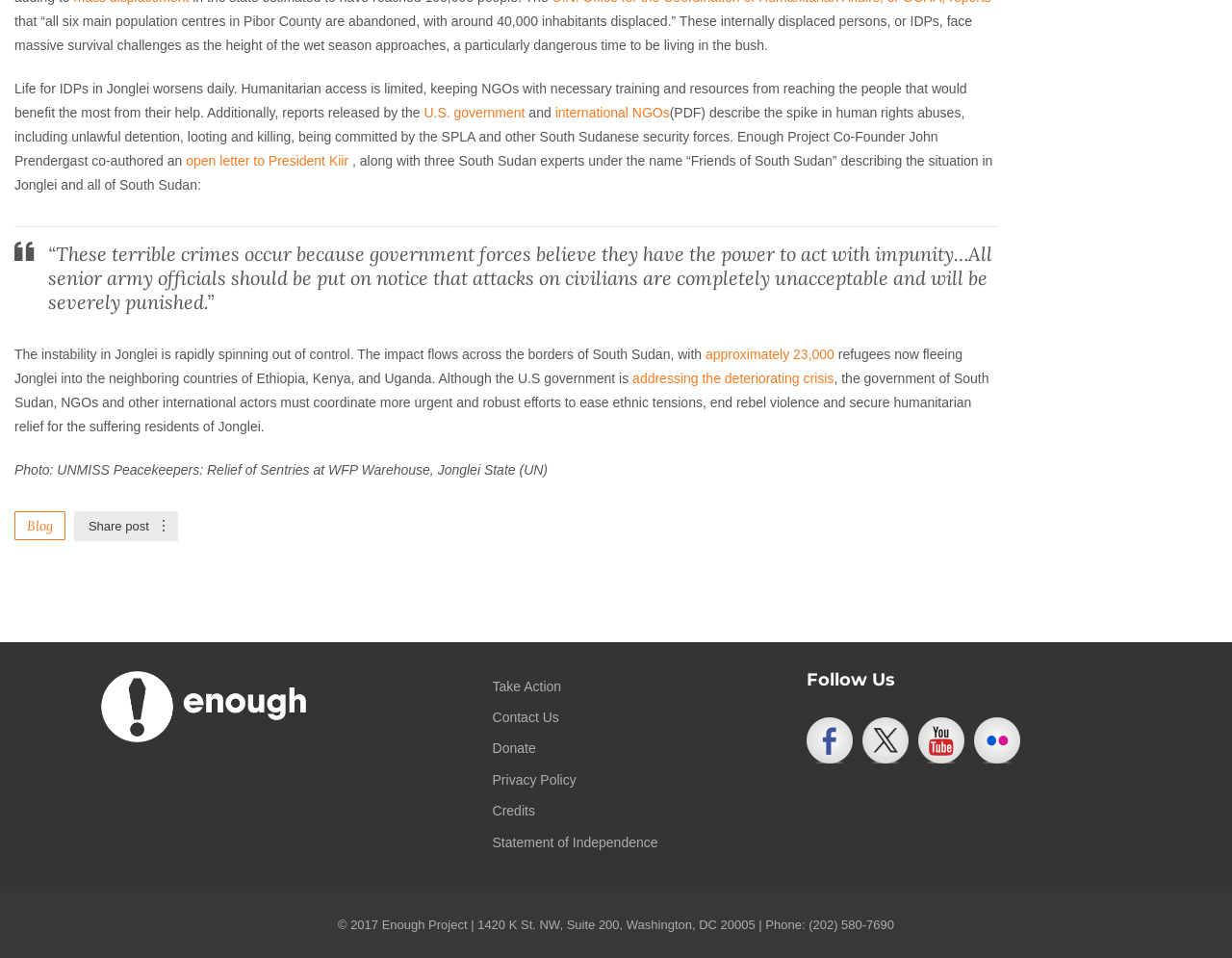Using the provided description: "Statement of Independence", find the bounding box coordinates of the corresponding UI element. The output should be four float numbers between 0 and 1, in the format [left, top, right, bottom].

[0.4, 0.871, 0.534, 0.887]